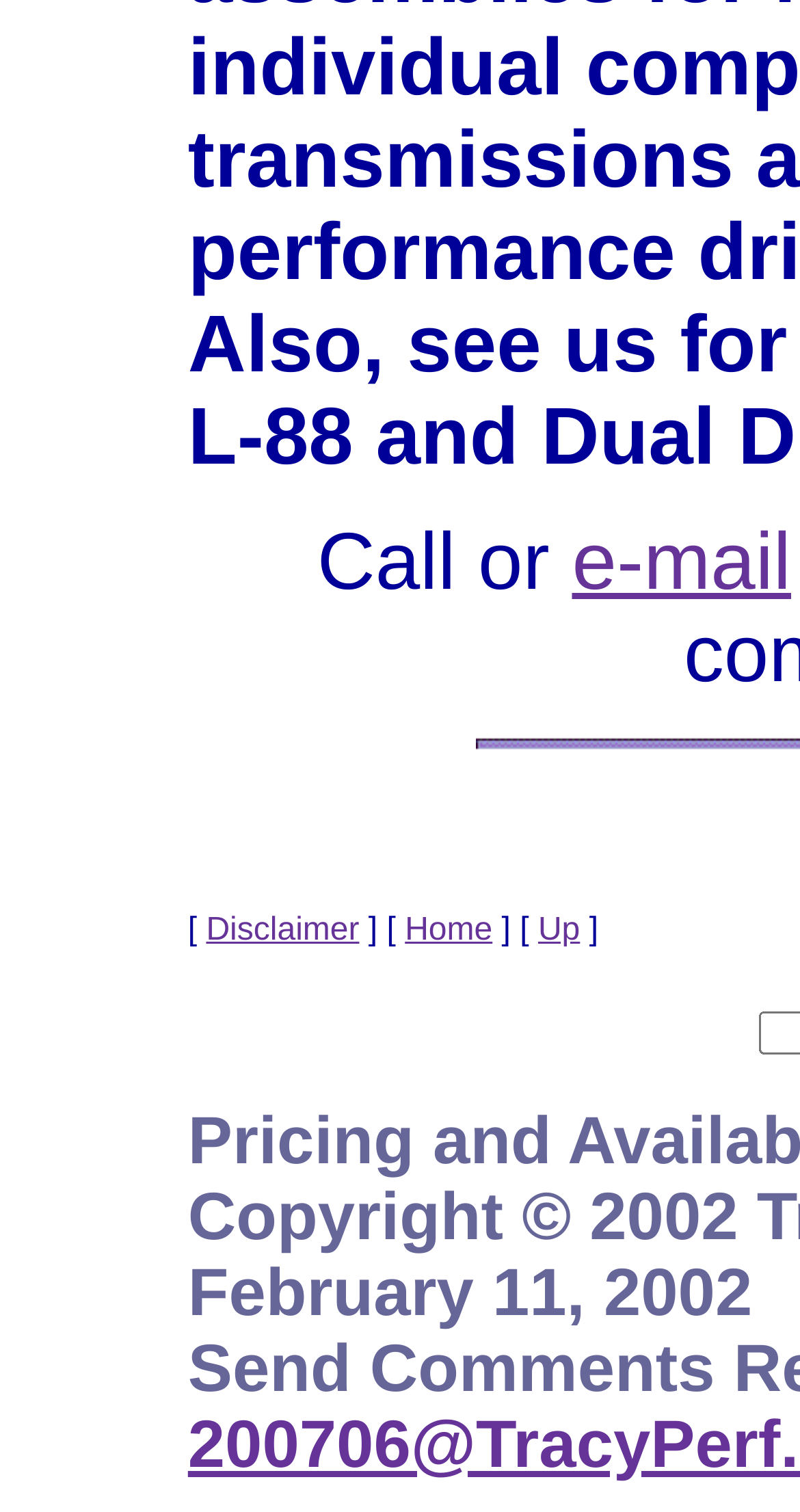Kindly respond to the following question with a single word or a brief phrase: 
What is the first link on the webpage?

e-mail